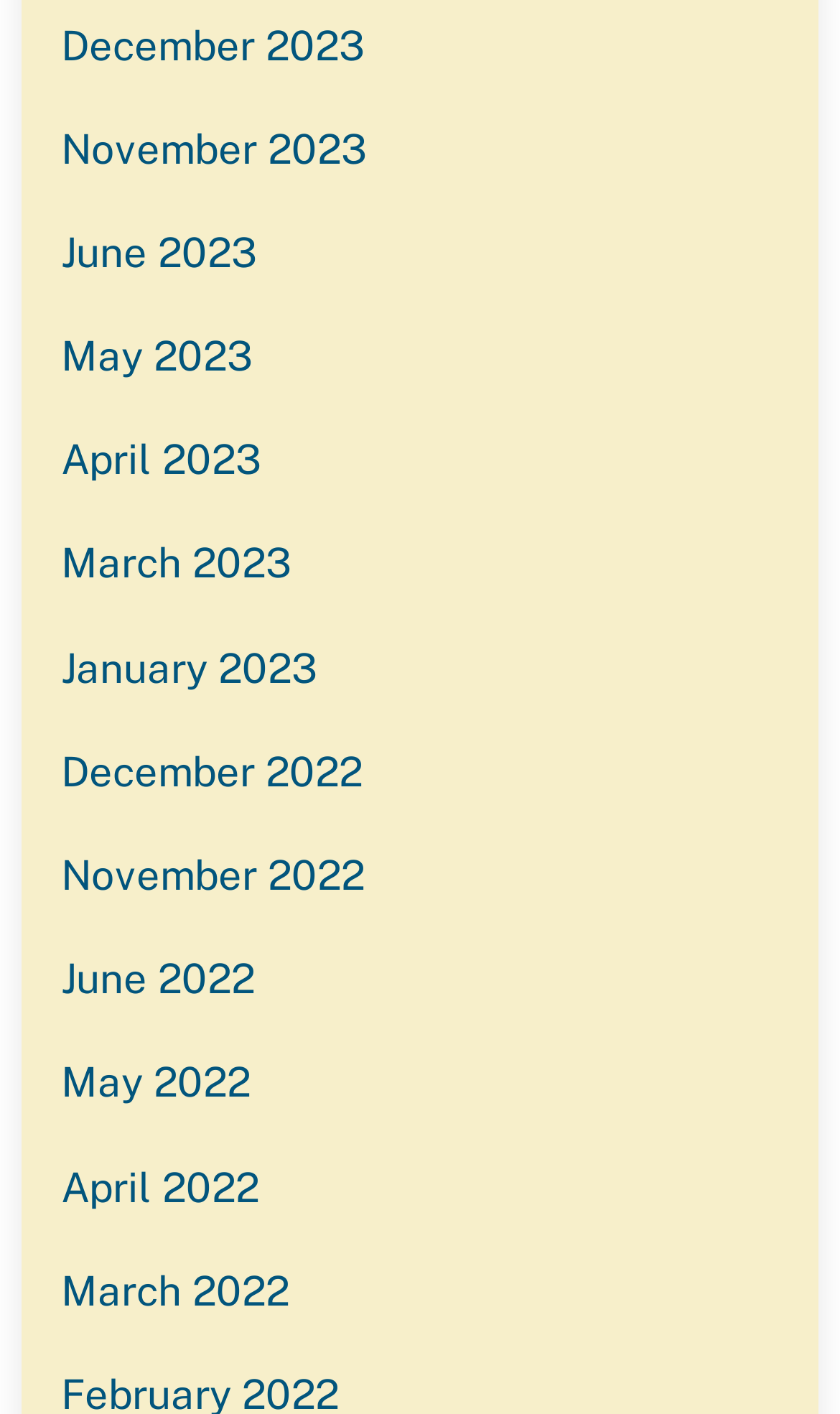Please provide the bounding box coordinates for the element that needs to be clicked to perform the following instruction: "view April 2022". The coordinates should be given as four float numbers between 0 and 1, i.e., [left, top, right, bottom].

[0.073, 0.822, 0.308, 0.856]